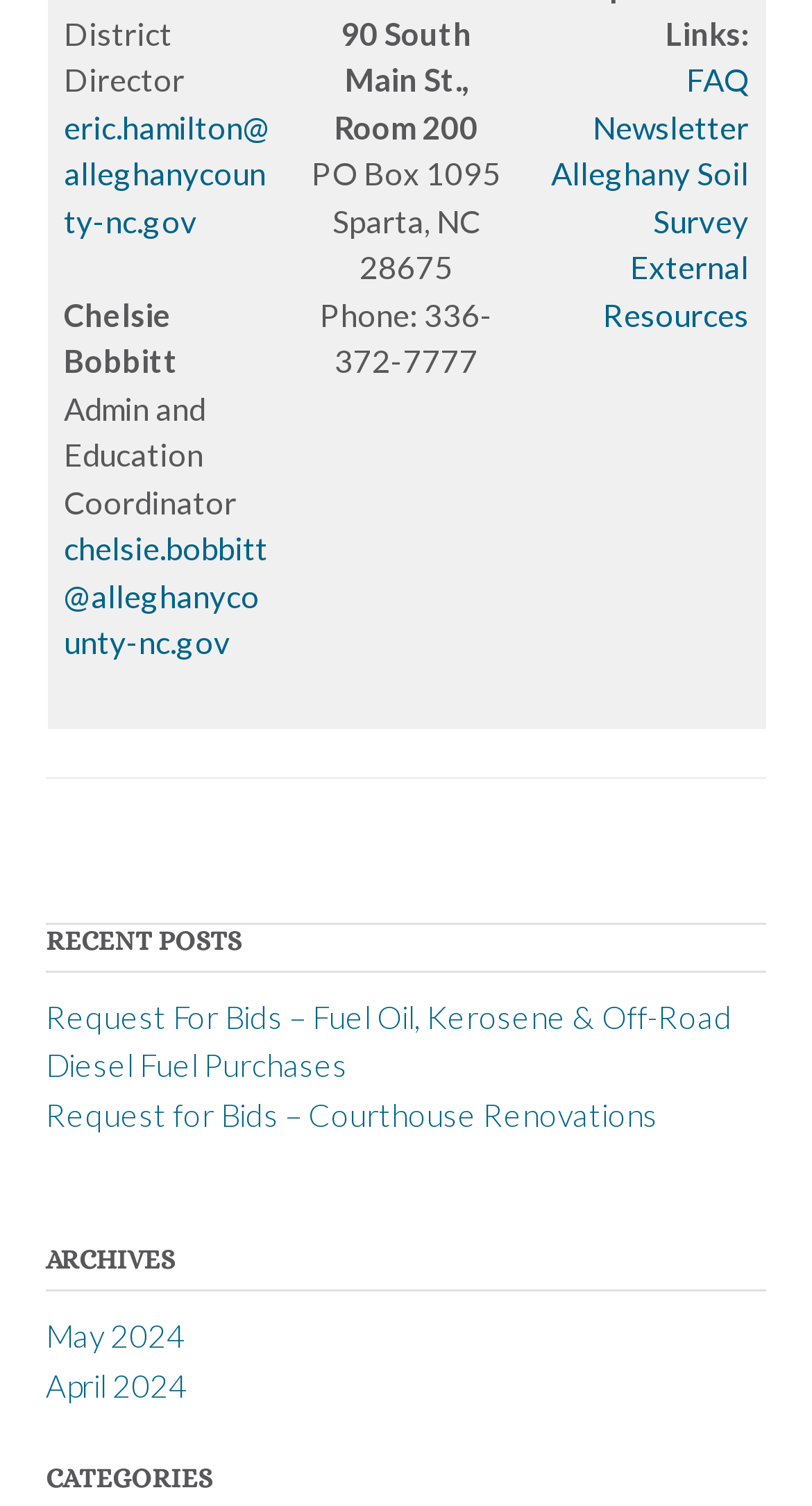Determine the bounding box coordinates for the clickable element required to fulfill the instruction: "View FAQ". Provide the coordinates as four float numbers between 0 and 1, i.e., [left, top, right, bottom].

[0.845, 0.04, 0.922, 0.065]